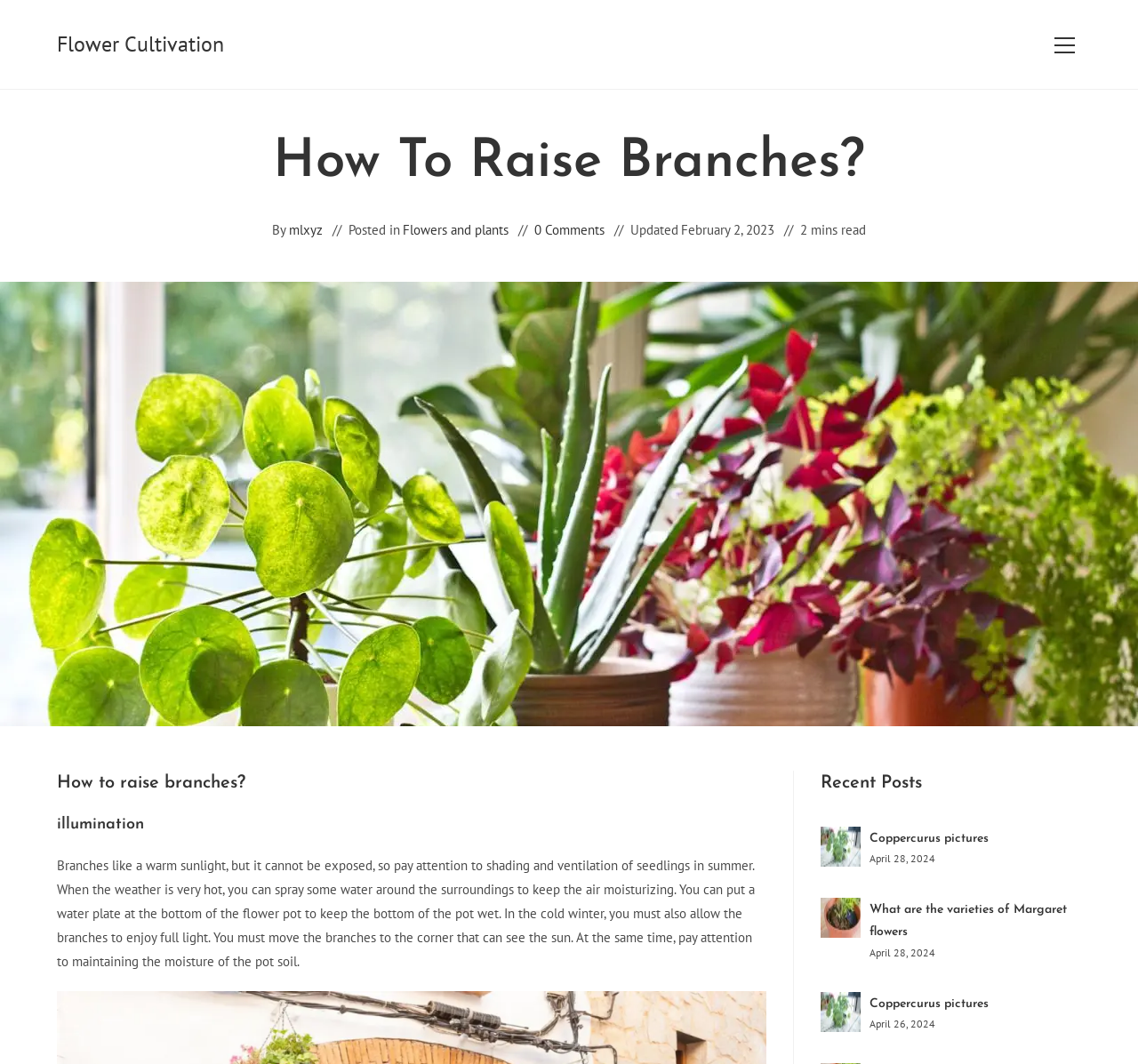Find and specify the bounding box coordinates that correspond to the clickable region for the instruction: "View posts in Flowers and plants category".

[0.354, 0.205, 0.447, 0.227]